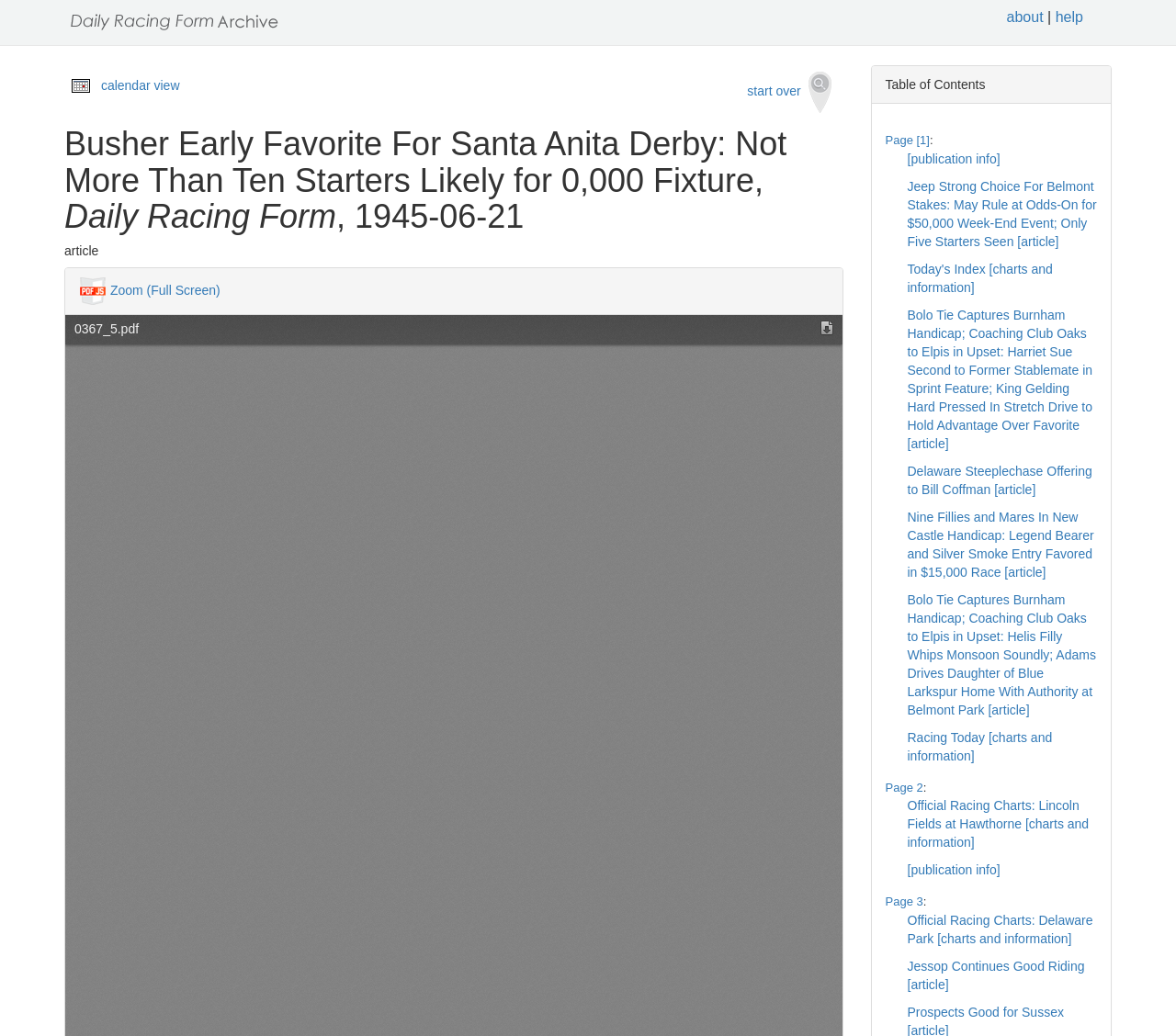What is the name of the horse mentioned in the first article?
Based on the image, please offer an in-depth response to the question.

I read the title of the first article, which is 'Busher Early Favorite For Santa Anita Derby: Not More Than Ten Starters Likely for 0,000 Fixture, Daily Racing Form, 1945-06-21'. The horse's name is Busher.